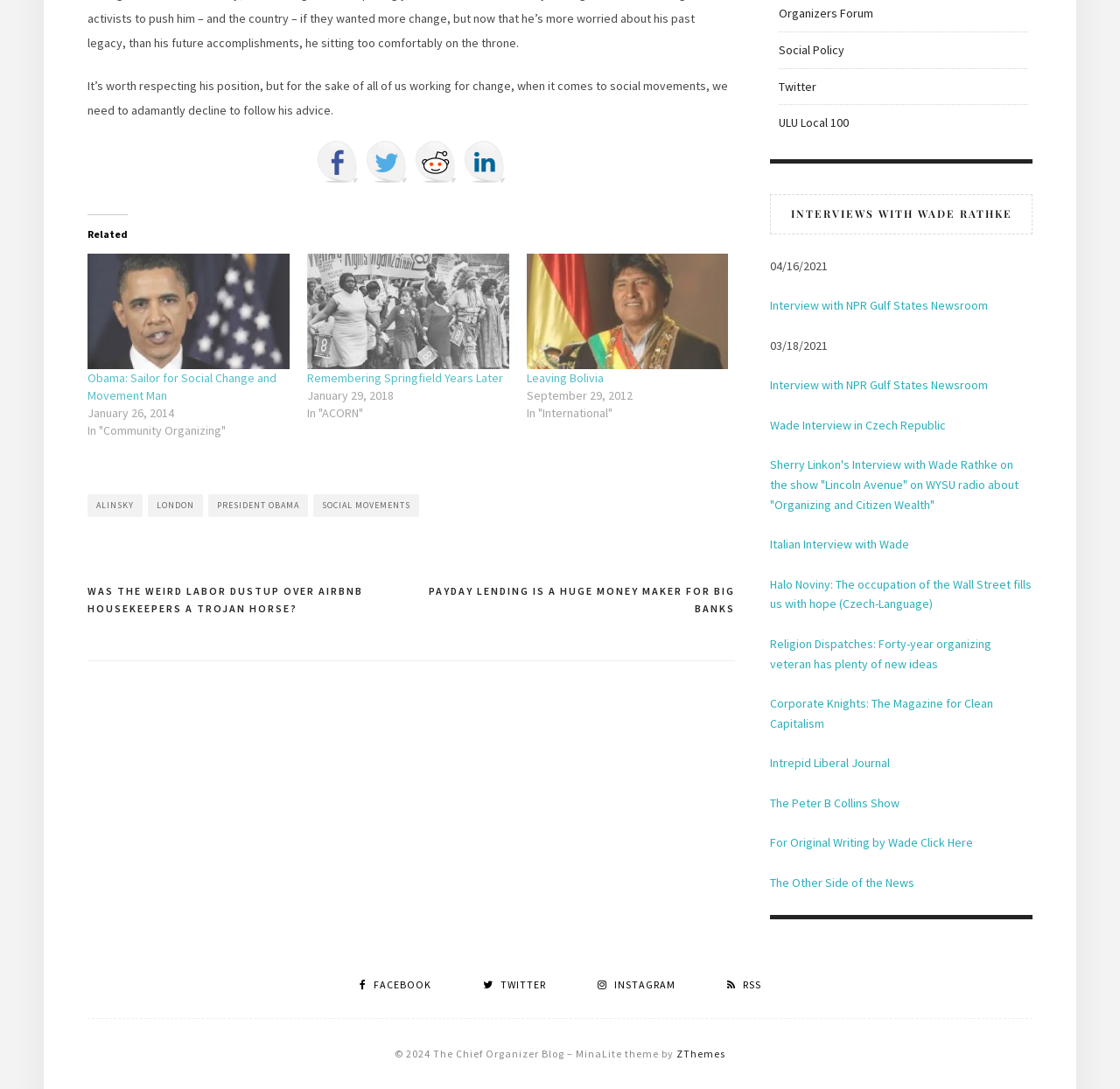Determine the bounding box coordinates of the element that should be clicked to execute the following command: "Check the latest interview with Wade Rathke".

[0.688, 0.273, 0.882, 0.288]